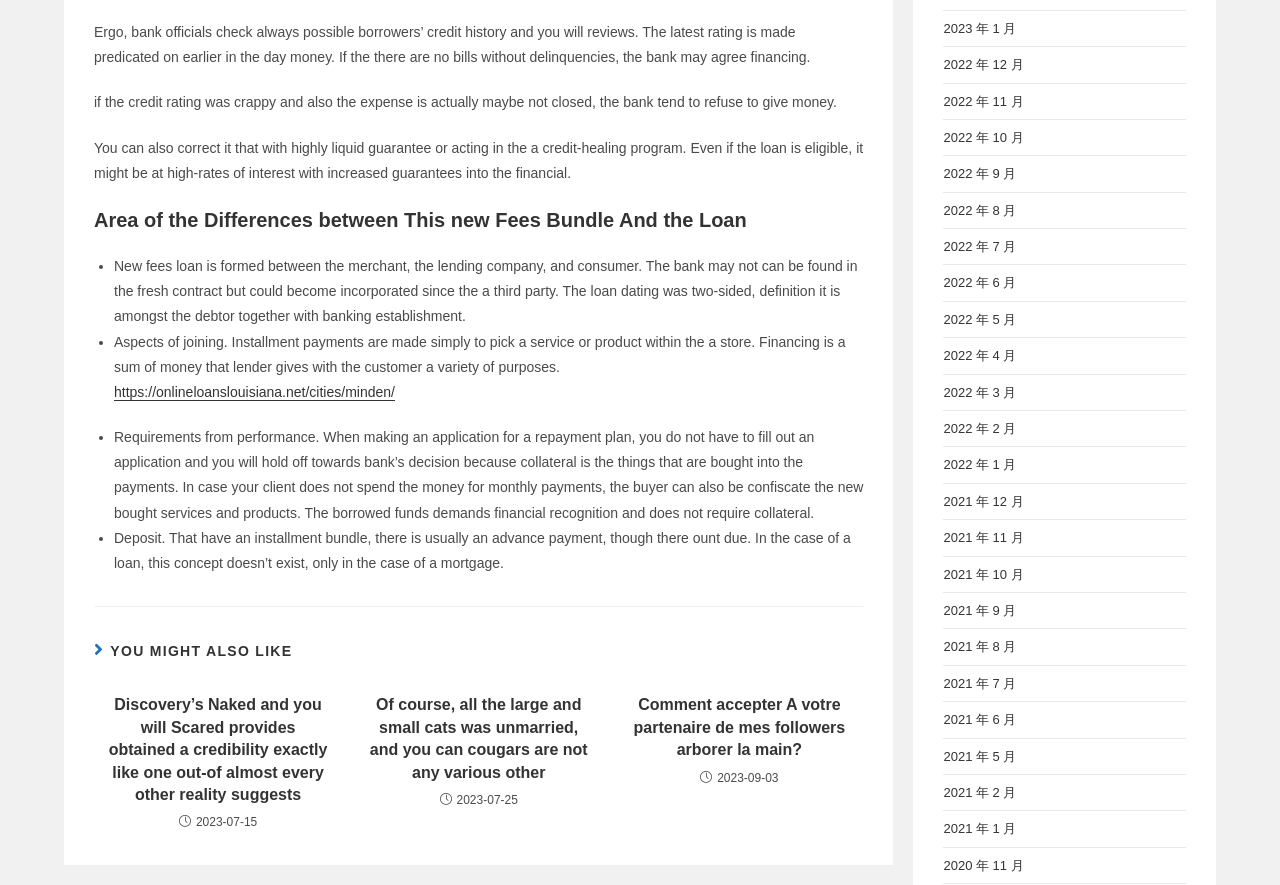Identify the bounding box coordinates of the region I need to click to complete this instruction: "View posts from 2023 January".

[0.737, 0.023, 0.794, 0.04]